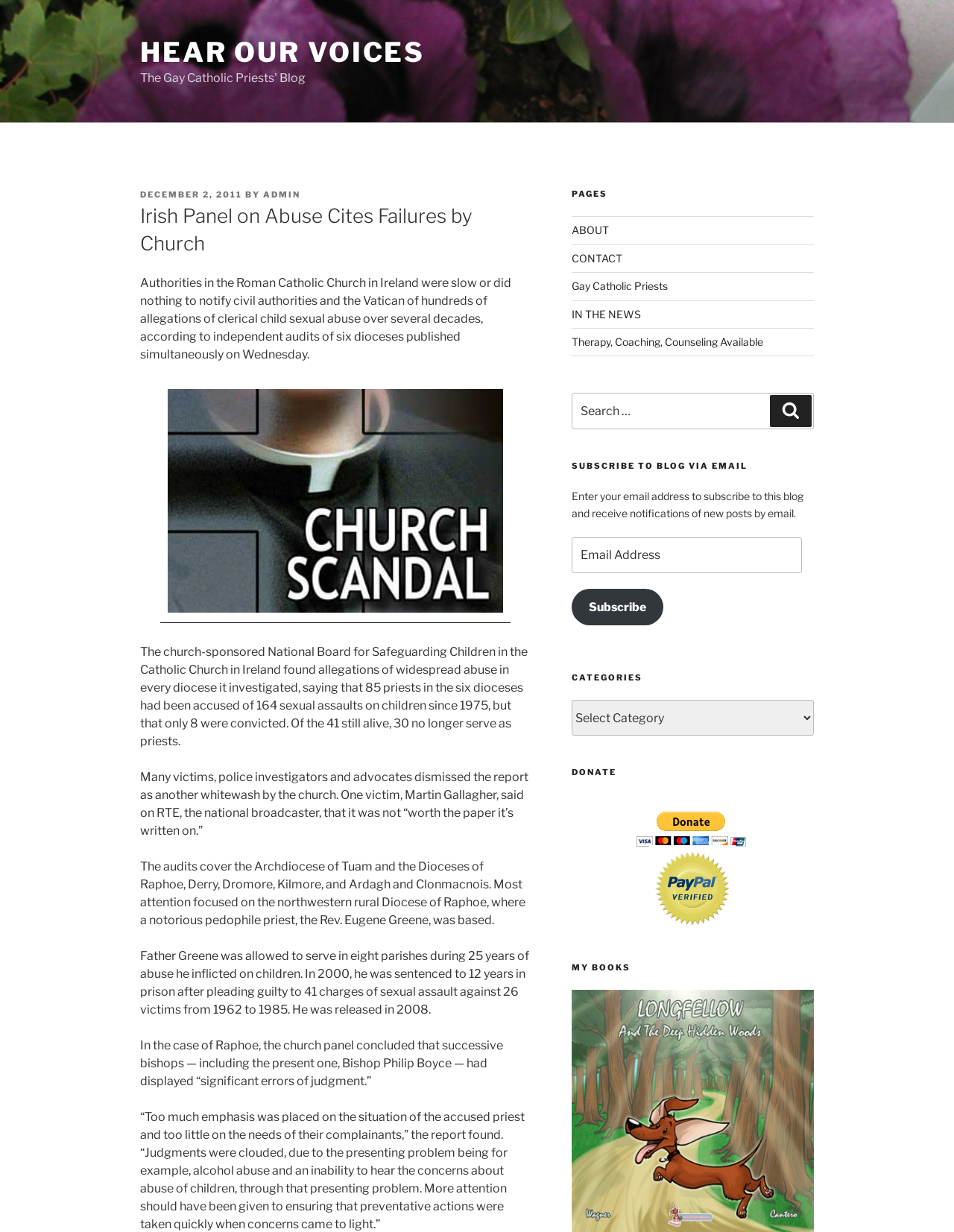Find the bounding box coordinates for the HTML element specified by: "Search".

[0.807, 0.321, 0.851, 0.346]